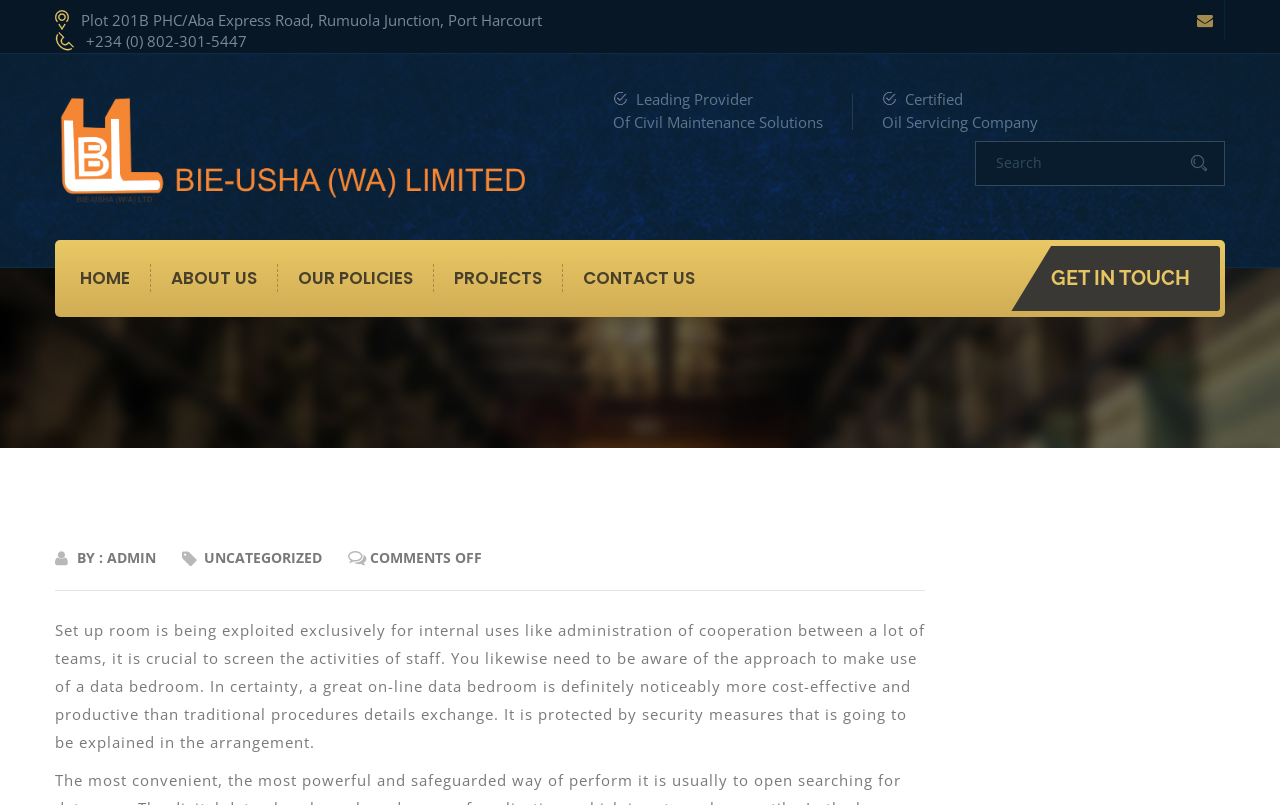Bounding box coordinates should be provided in the format (top-left x, top-left y, bottom-right x, bottom-right y) with all values between 0 and 1. Identify the bounding box for this UI element: Home

[0.047, 0.328, 0.118, 0.363]